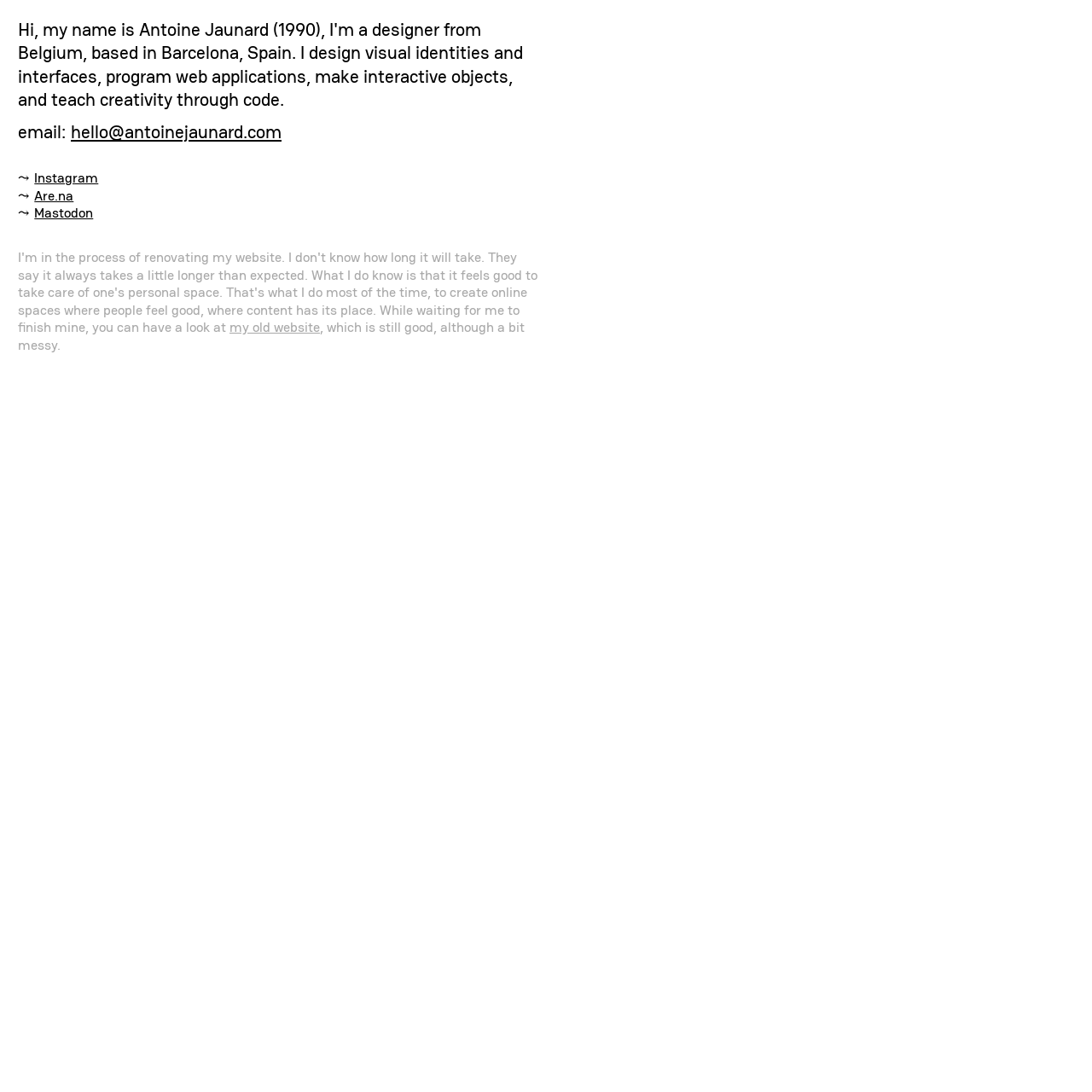Locate the bounding box coordinates of the UI element described by: "Mastodon". The bounding box coordinates should consist of four float numbers between 0 and 1, i.e., [left, top, right, bottom].

[0.031, 0.187, 0.085, 0.203]